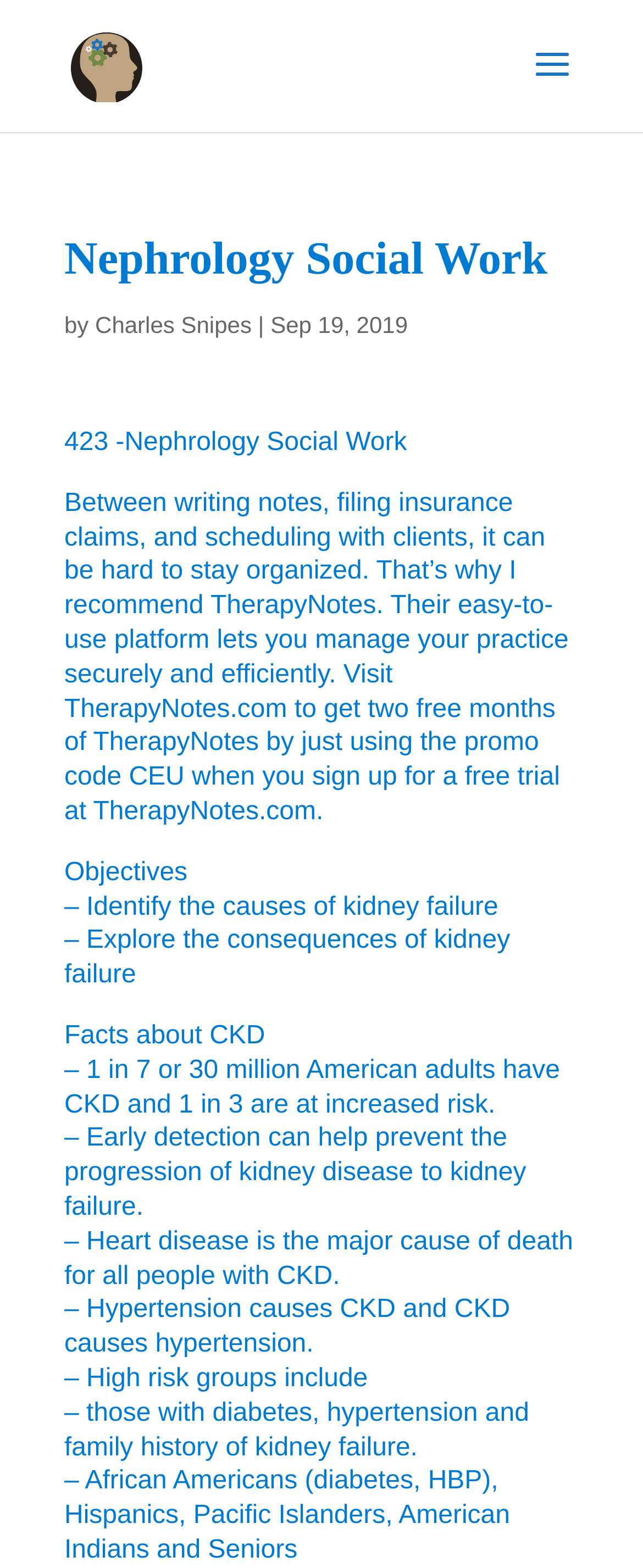What is the major cause of death for people with CKD?
Please answer the question with as much detail as possible using the screenshot.

The article states that heart disease is the major cause of death for all people with CKD, highlighting the importance of addressing this issue.